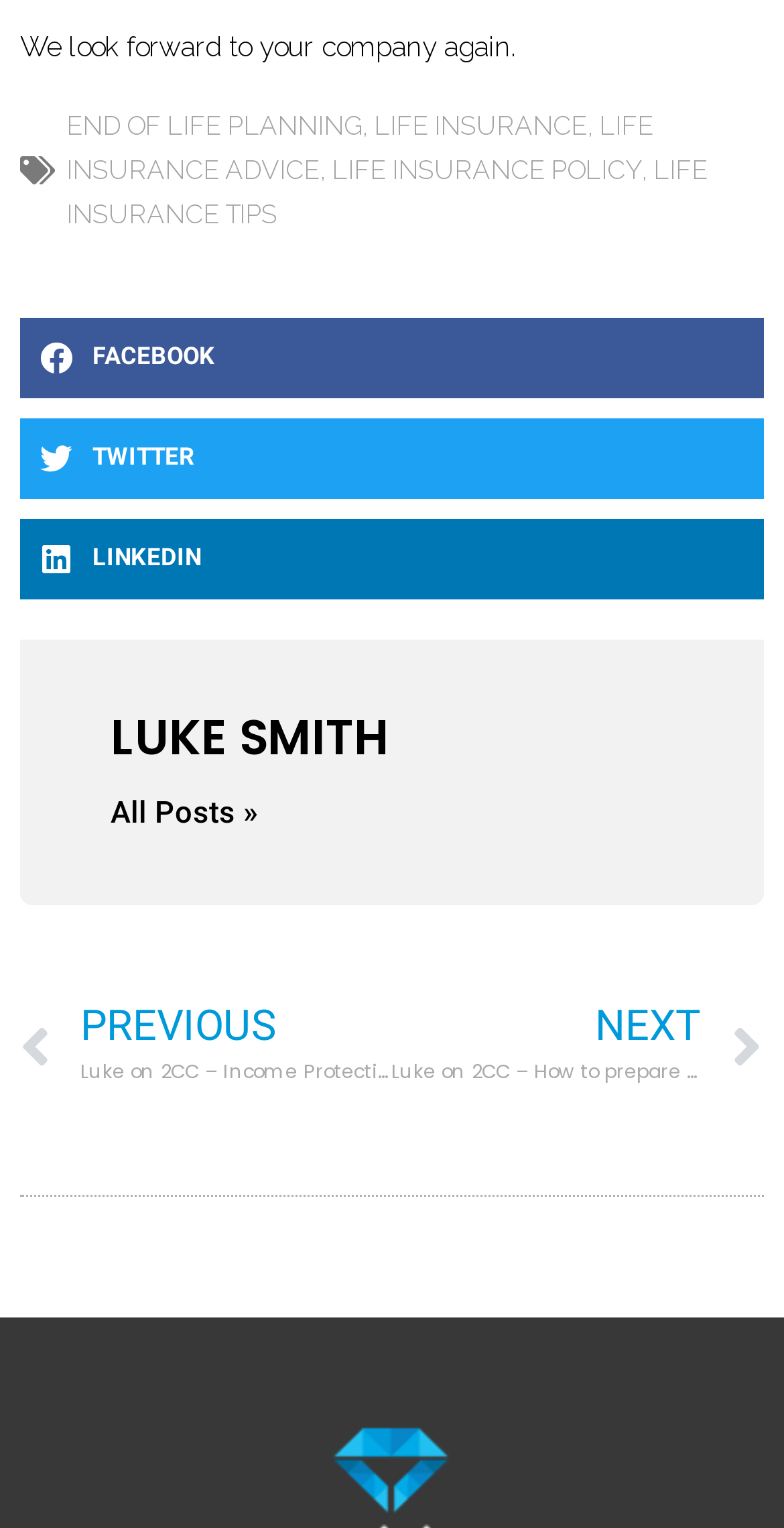What are the social media platforms available for sharing?
Deliver a detailed and extensive answer to the question.

The social media platforms available for sharing can be found in the buttons 'Share on facebook', 'Share on twitter', and 'Share on linkedin' with their respective bounding box coordinates. The text 'FACEBOOK', 'TWITTER', and 'LINKEDIN' are also present inside these buttons, confirming the platforms.